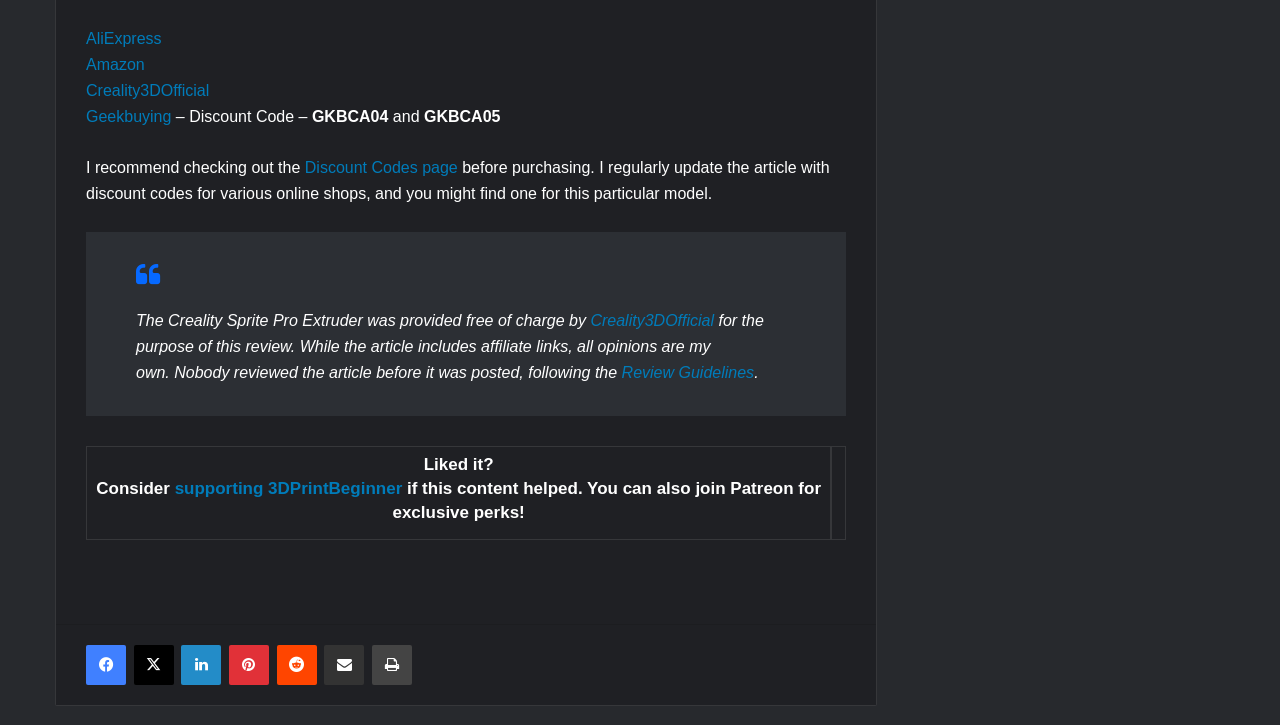Locate the bounding box coordinates of the area you need to click to fulfill this instruction: 'Click on AliExpress'. The coordinates must be in the form of four float numbers ranging from 0 to 1: [left, top, right, bottom].

[0.067, 0.041, 0.126, 0.064]